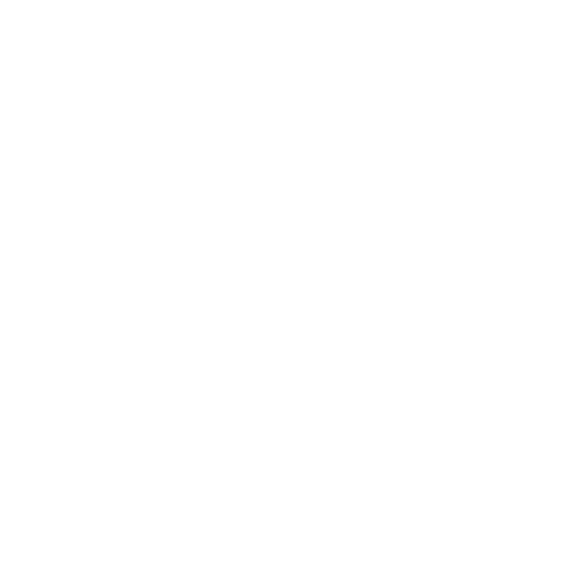Describe in detail everything you see in the image.

The image depicts a sleek and modern design of the "Microsoft Xbox 360 Wired Controller for PC & Xbox 360." This gaming accessory is prominently featured, showcasing its ergonomic shape and button layout, ideal for both PC gaming and console use. The controller is black with a clean finish, emphasizing its functionality and compatibility with Xbox consoles. 

Alongside the controller, the accompanying product information highlights the price of ₨3,500.00, with a note indicating the current price is a reduction to ₨2,250.00, emphasizing the sale. Additionally, it mentions that the controller is designed for optimal handling with a non-slip grip and low latency for competitive gaming, making it a preferred choice for gamers looking for reliability and performance in their gaming sessions.